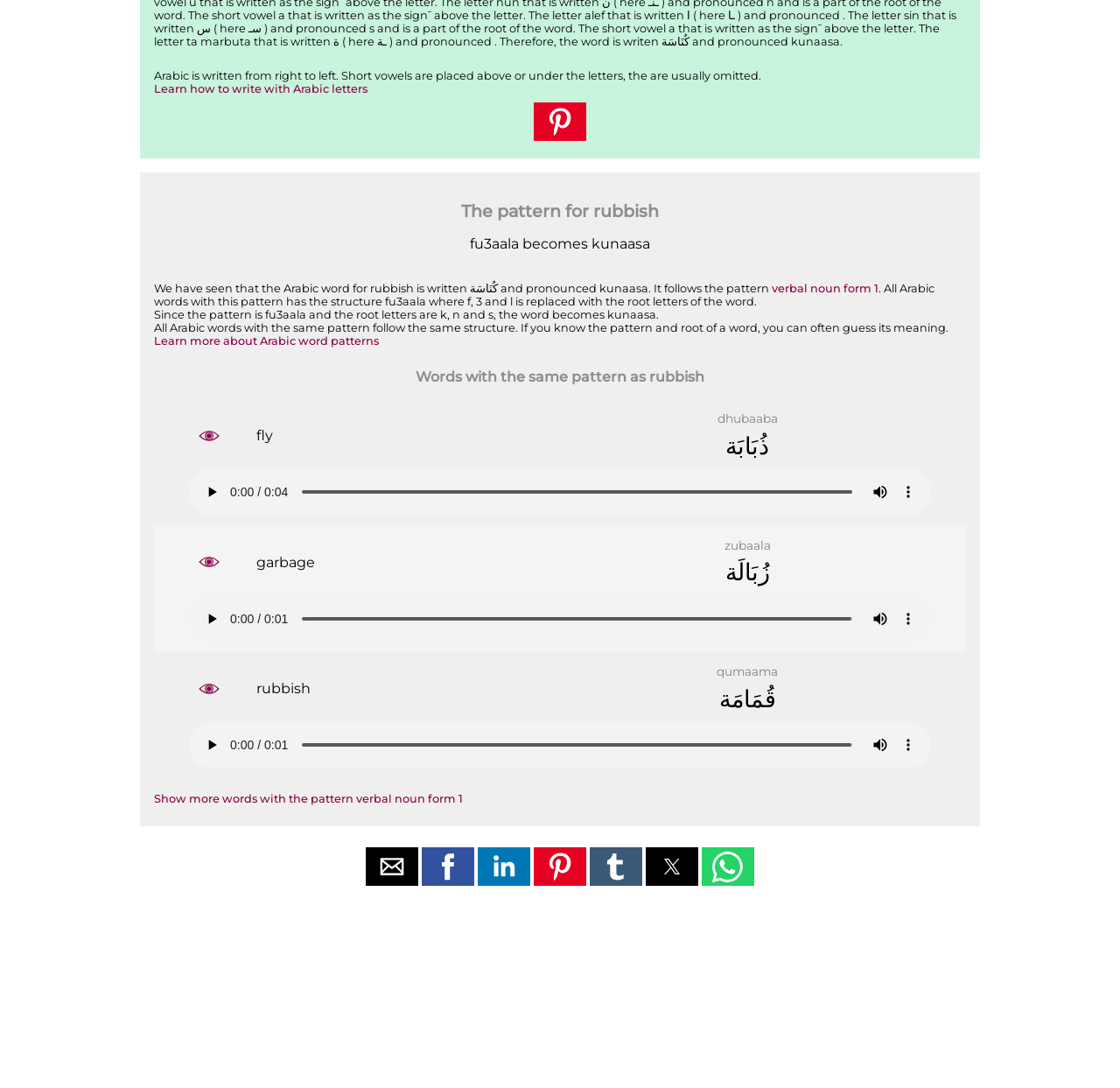Please mark the clickable region by giving the bounding box coordinates needed to complete this instruction: "Play the audio".

[0.177, 0.439, 0.202, 0.465]